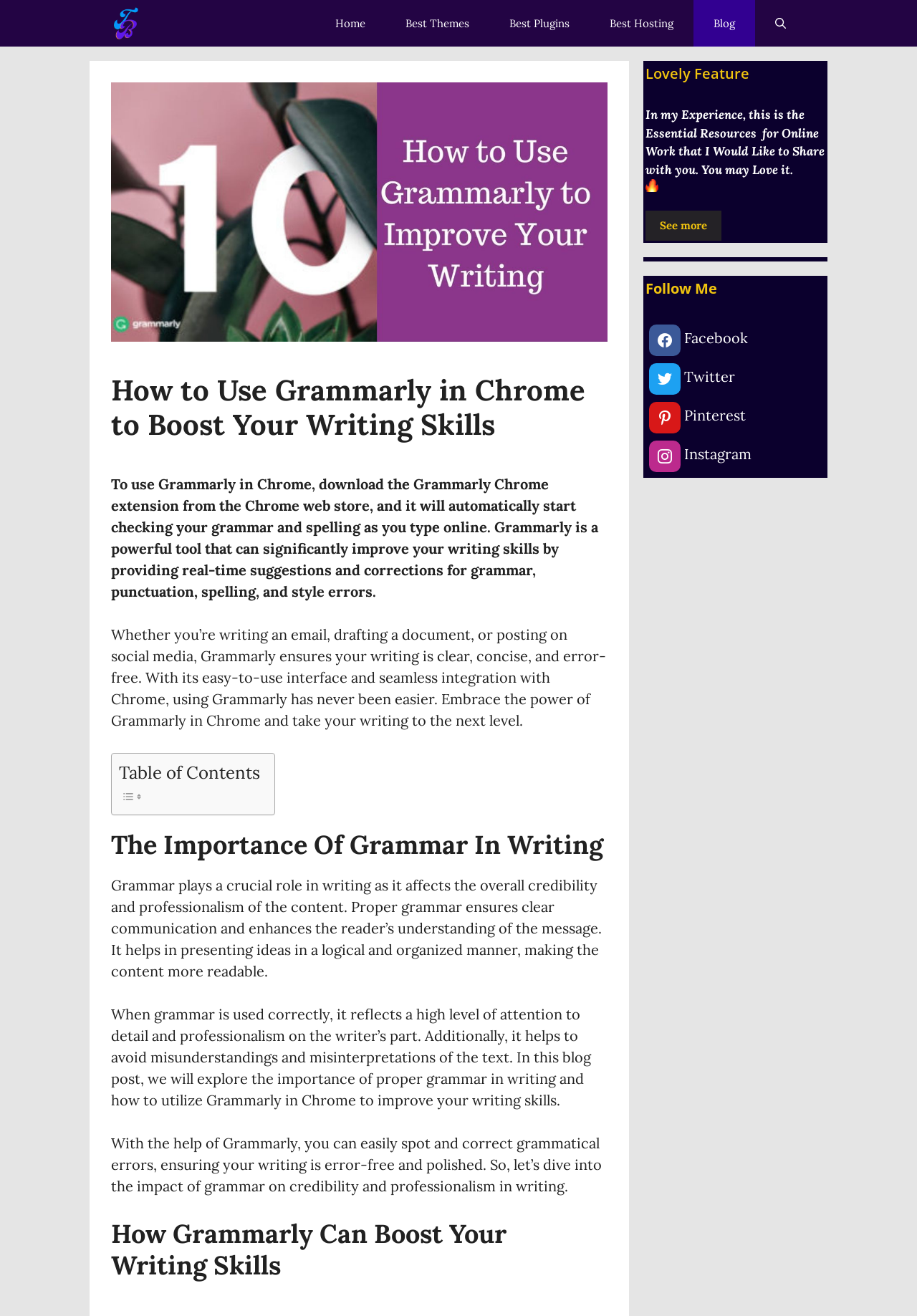Can you determine the bounding box coordinates of the area that needs to be clicked to fulfill the following instruction: "Follow on Facebook"?

[0.704, 0.244, 0.815, 0.273]